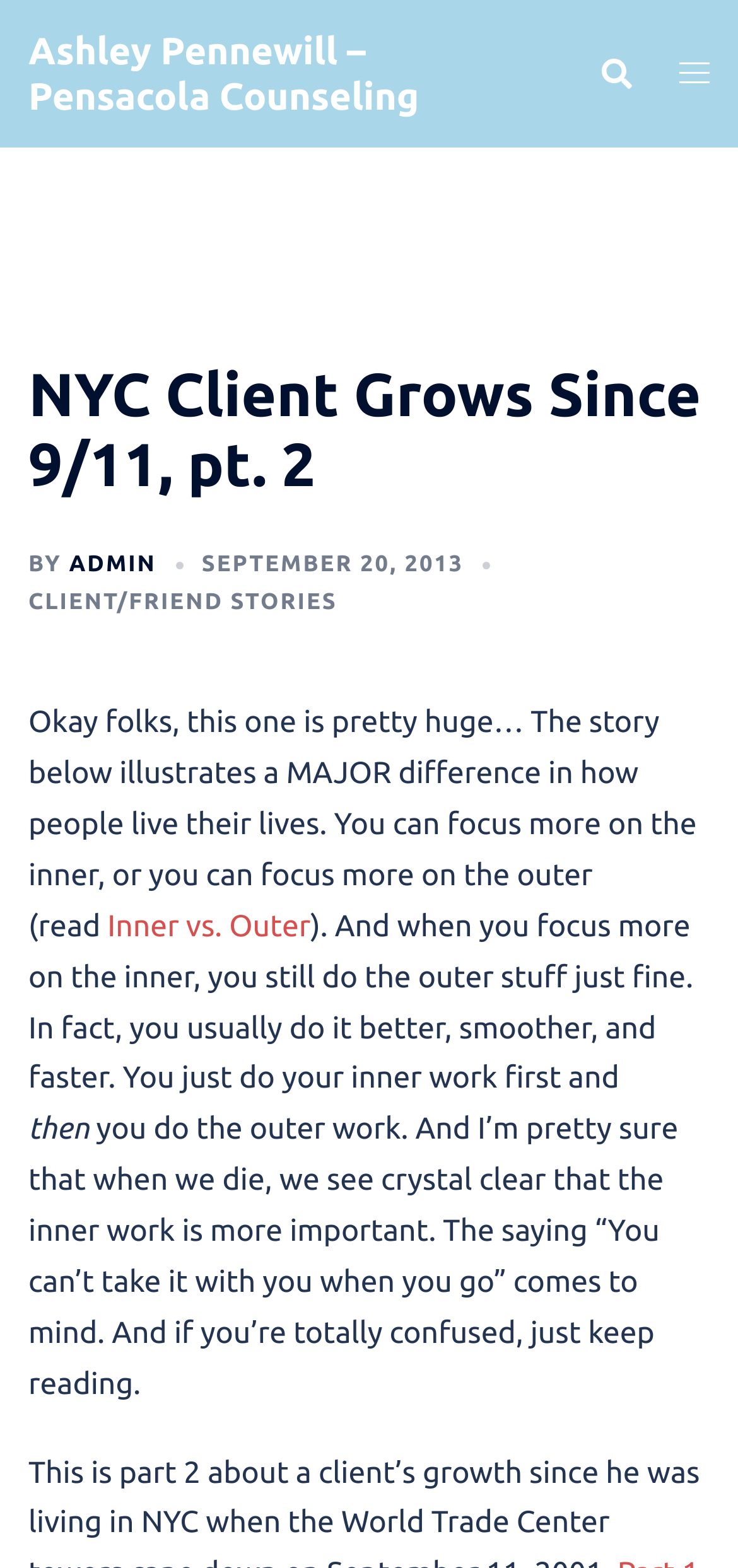What is the category of the article?
Look at the screenshot and respond with a single word or phrase.

CLIENT/FRIEND STORIES